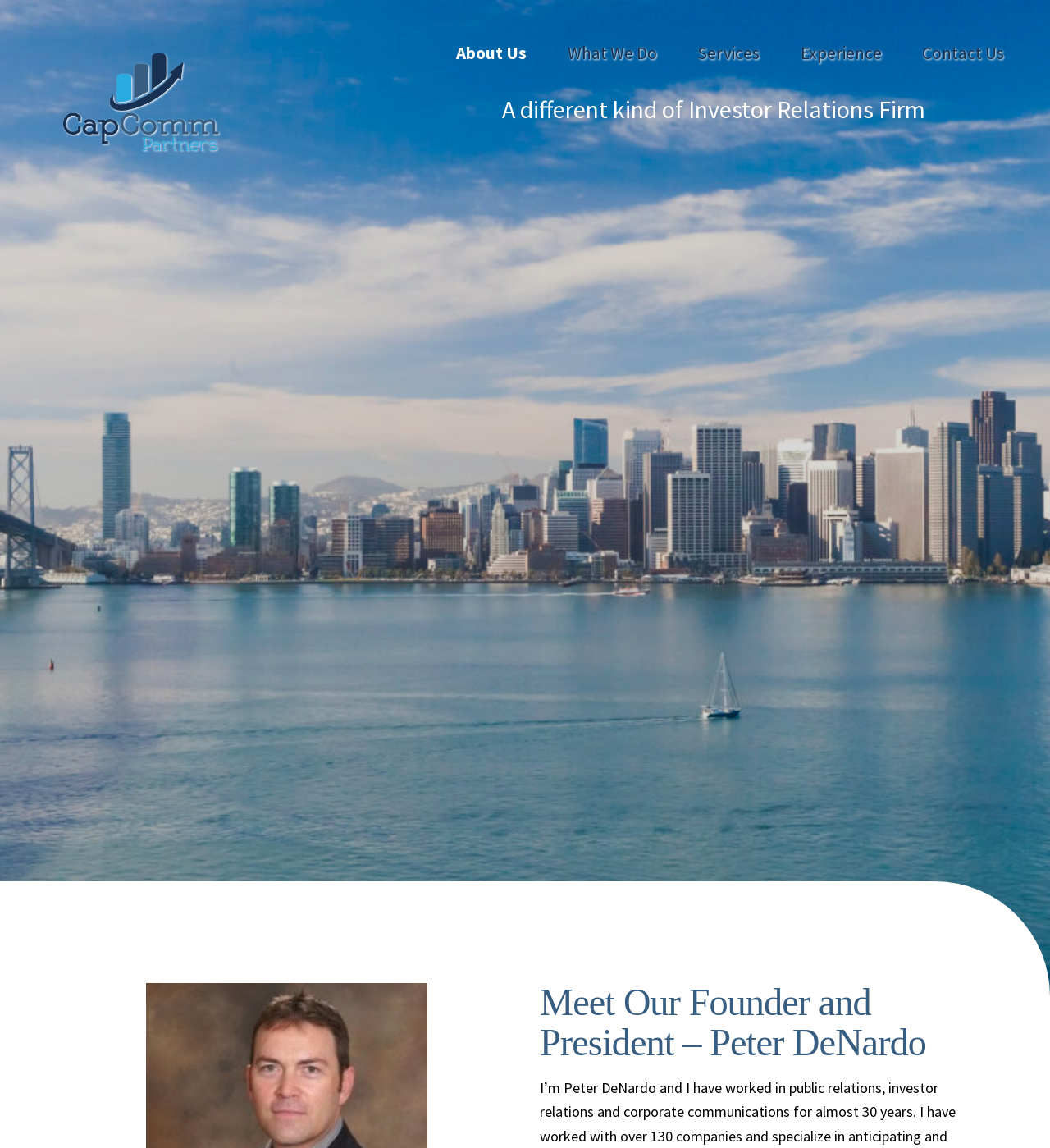Please predict the bounding box coordinates (top-left x, top-left y, bottom-right x, bottom-right y) for the UI element in the screenshot that fits the description: Contact Us

[0.871, 0.029, 0.957, 0.065]